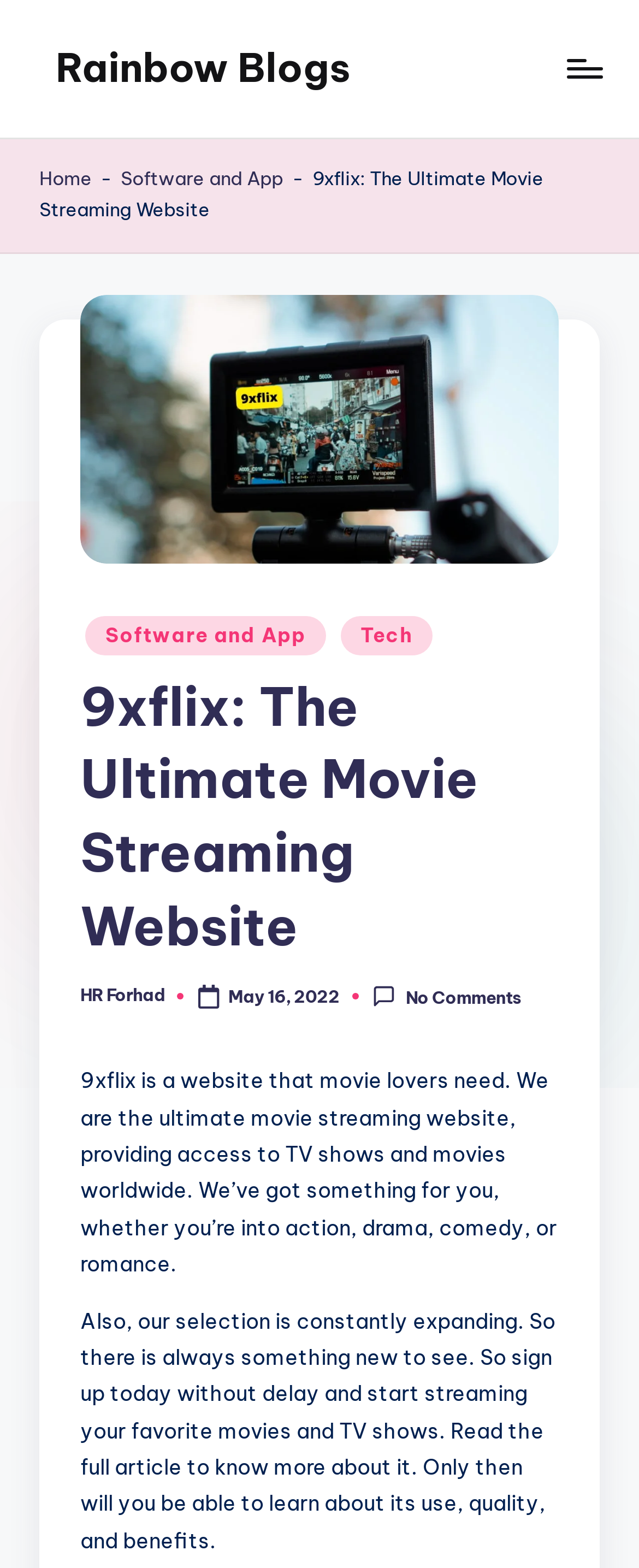Extract the bounding box coordinates for the UI element described as: "Main Menu".

None